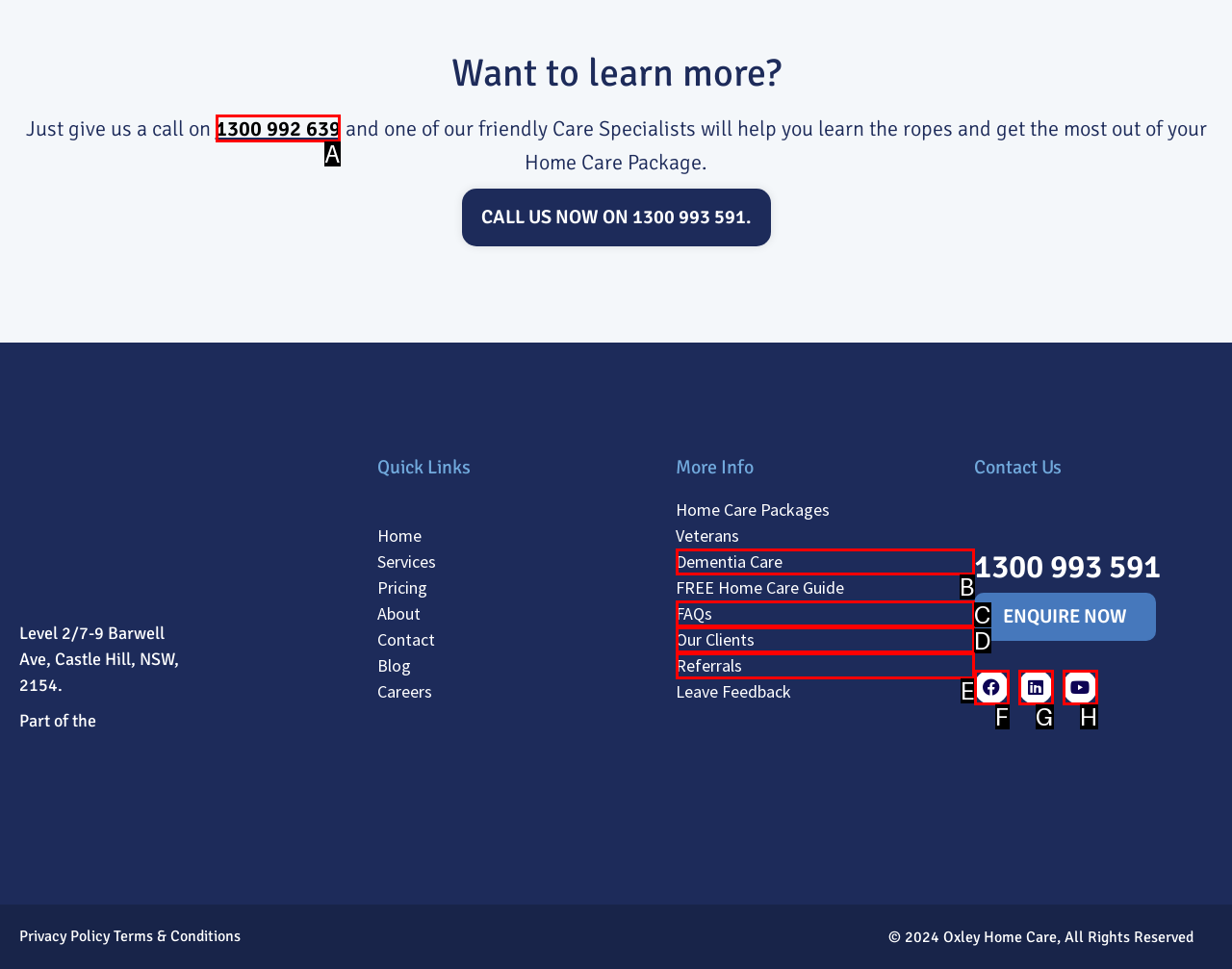Select the HTML element that needs to be clicked to perform the task: Call the phone number for more information. Reply with the letter of the chosen option.

A